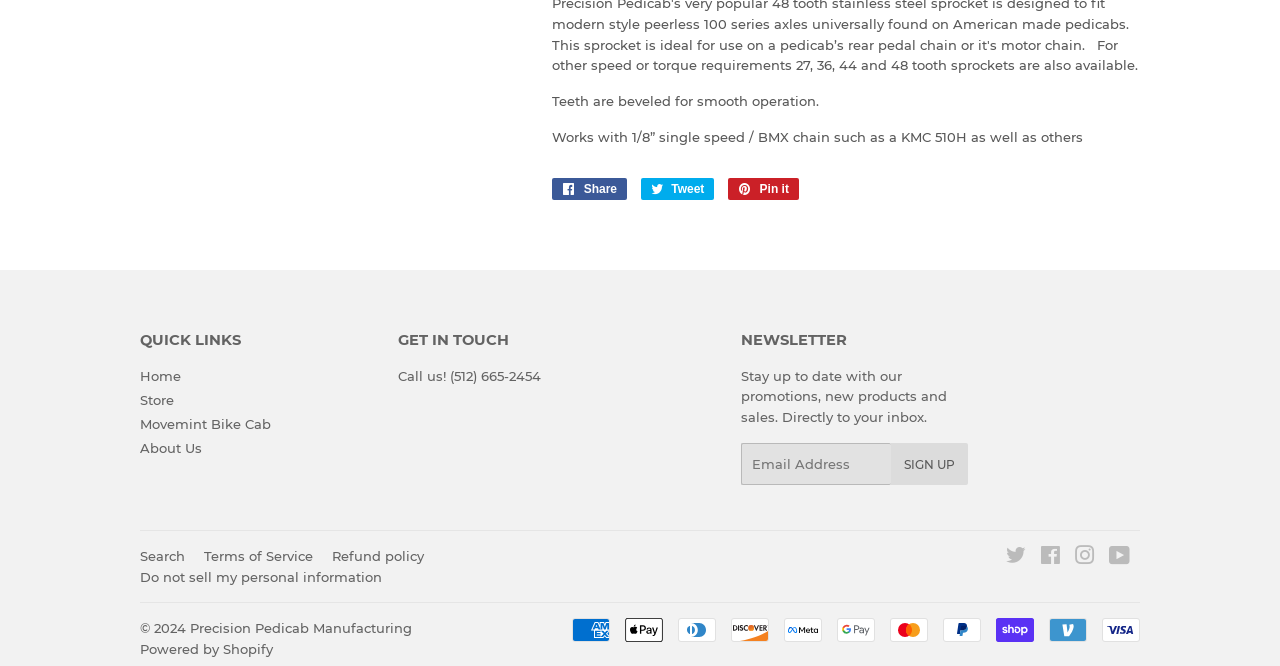Using the provided element description, identify the bounding box coordinates as (top-left x, top-left y, bottom-right x, bottom-right y). Ensure all values are between 0 and 1. Description: Search

[0.109, 0.823, 0.145, 0.847]